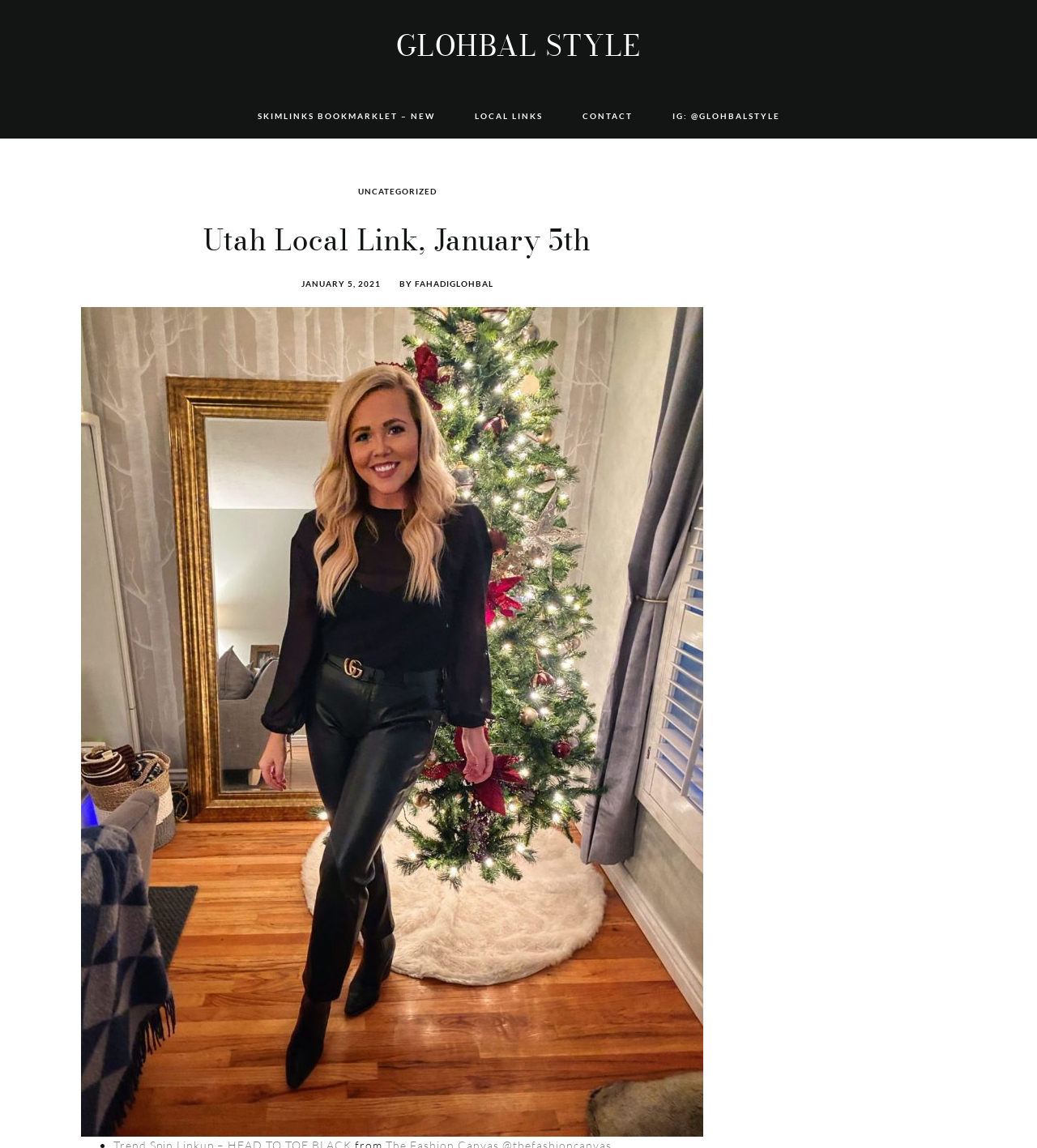Give a one-word or one-phrase response to the question: 
What is the category of the blog post?

UNCATEGORIZED